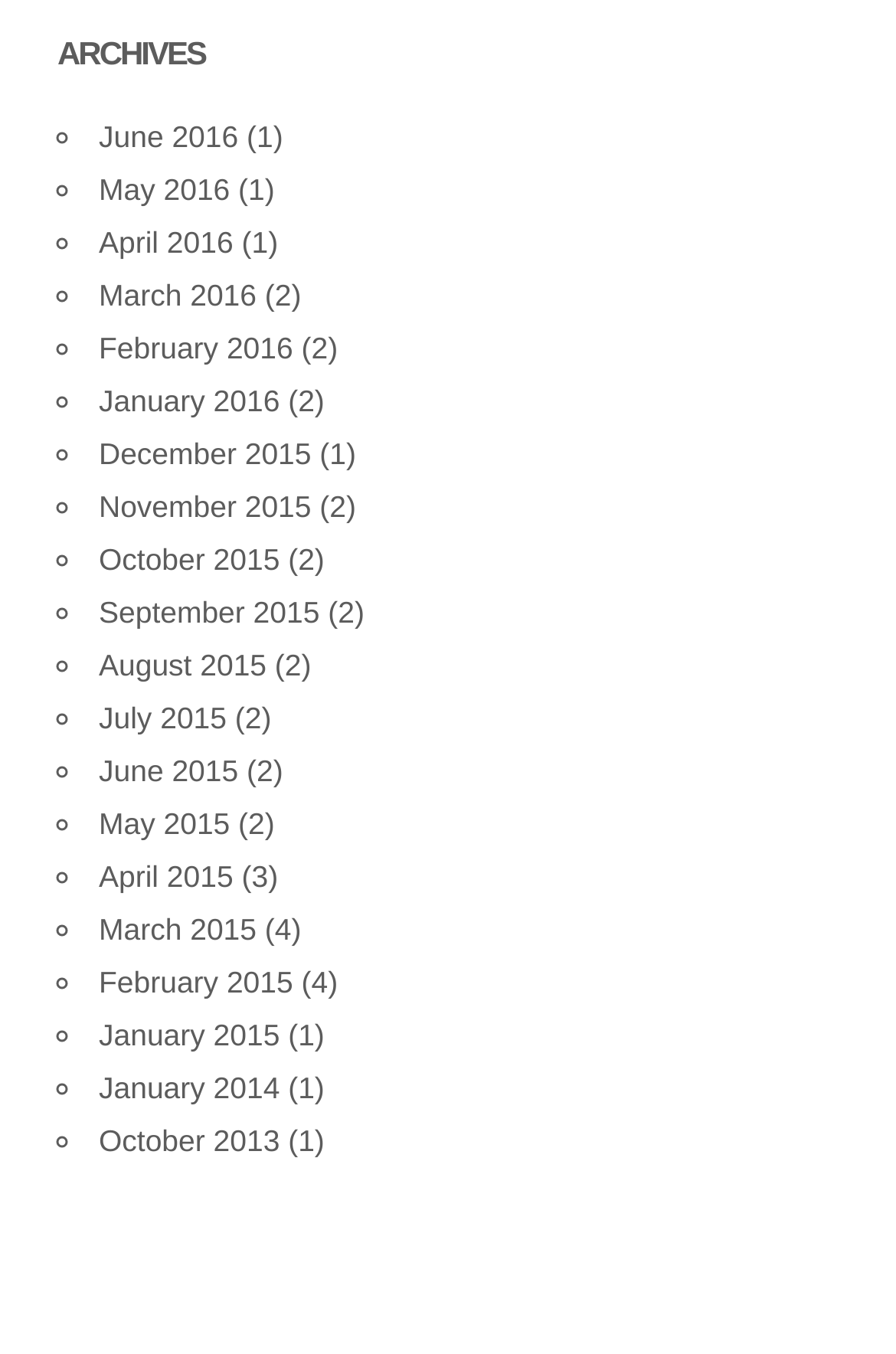Please identify the bounding box coordinates of the element's region that should be clicked to execute the following instruction: "view archives for April 2016". The bounding box coordinates must be four float numbers between 0 and 1, i.e., [left, top, right, bottom].

[0.11, 0.167, 0.31, 0.192]